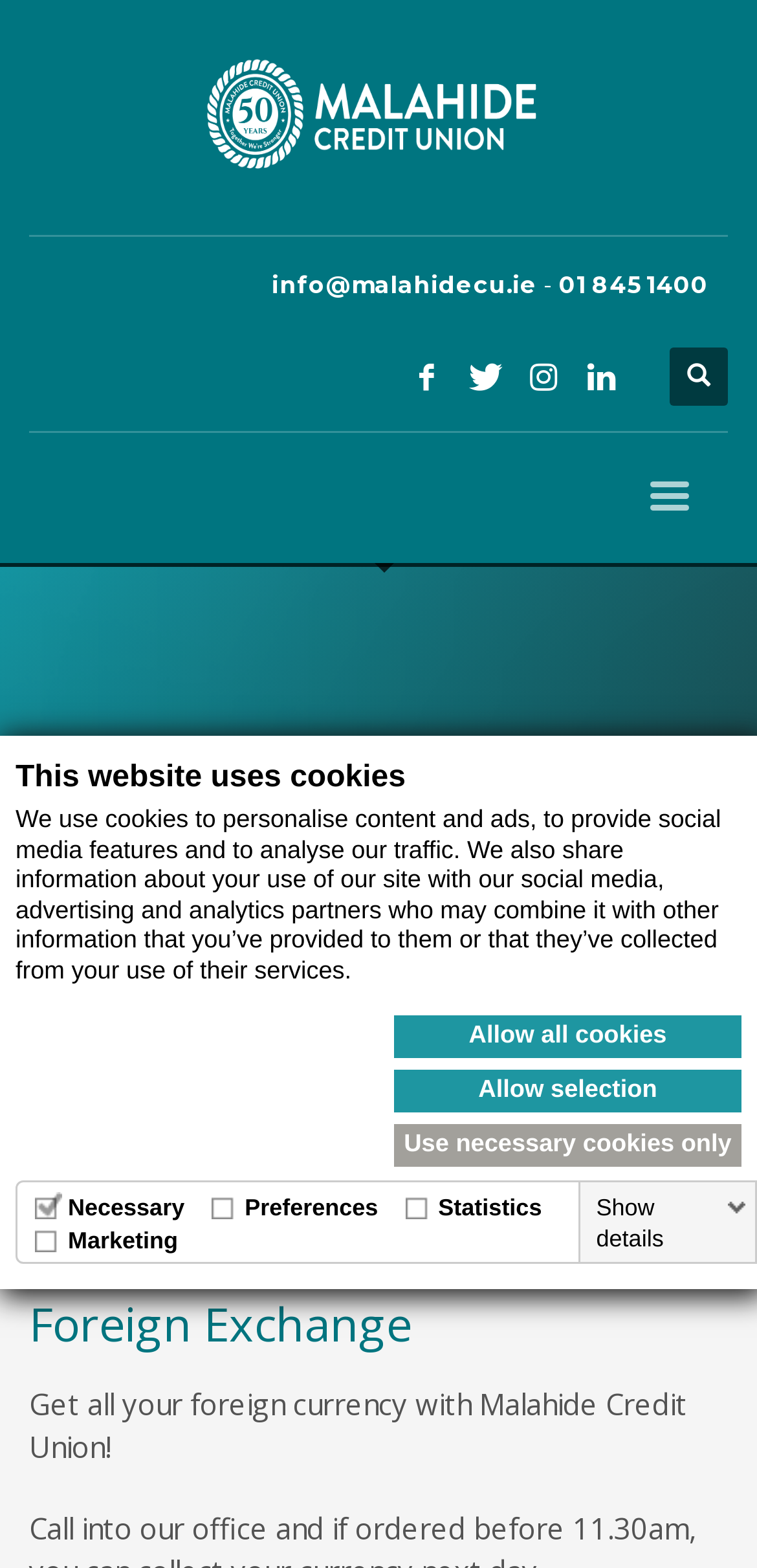Find the bounding box coordinates of the clickable element required to execute the following instruction: "Click the 'Malahide & District Credit Union' link". Provide the coordinates as four float numbers between 0 and 1, i.e., [left, top, right, bottom].

[0.038, 0.028, 0.962, 0.121]